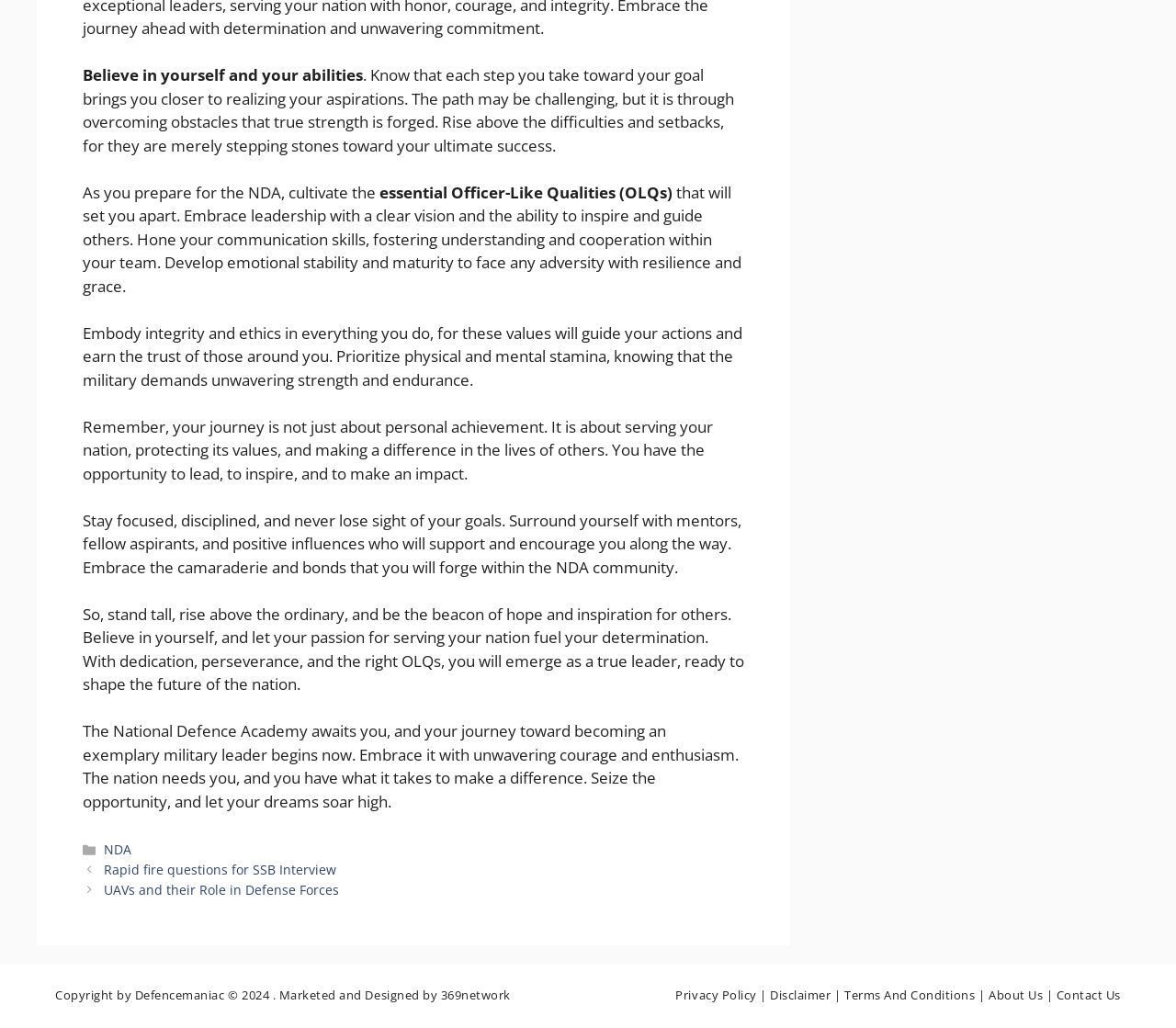Using the element description provided, determine the bounding box coordinates in the format (top-left x, top-left y, bottom-right x, bottom-right y). Ensure that all values are floating point numbers between 0 and 1. Element description: NDA

[0.088, 0.818, 0.112, 0.835]